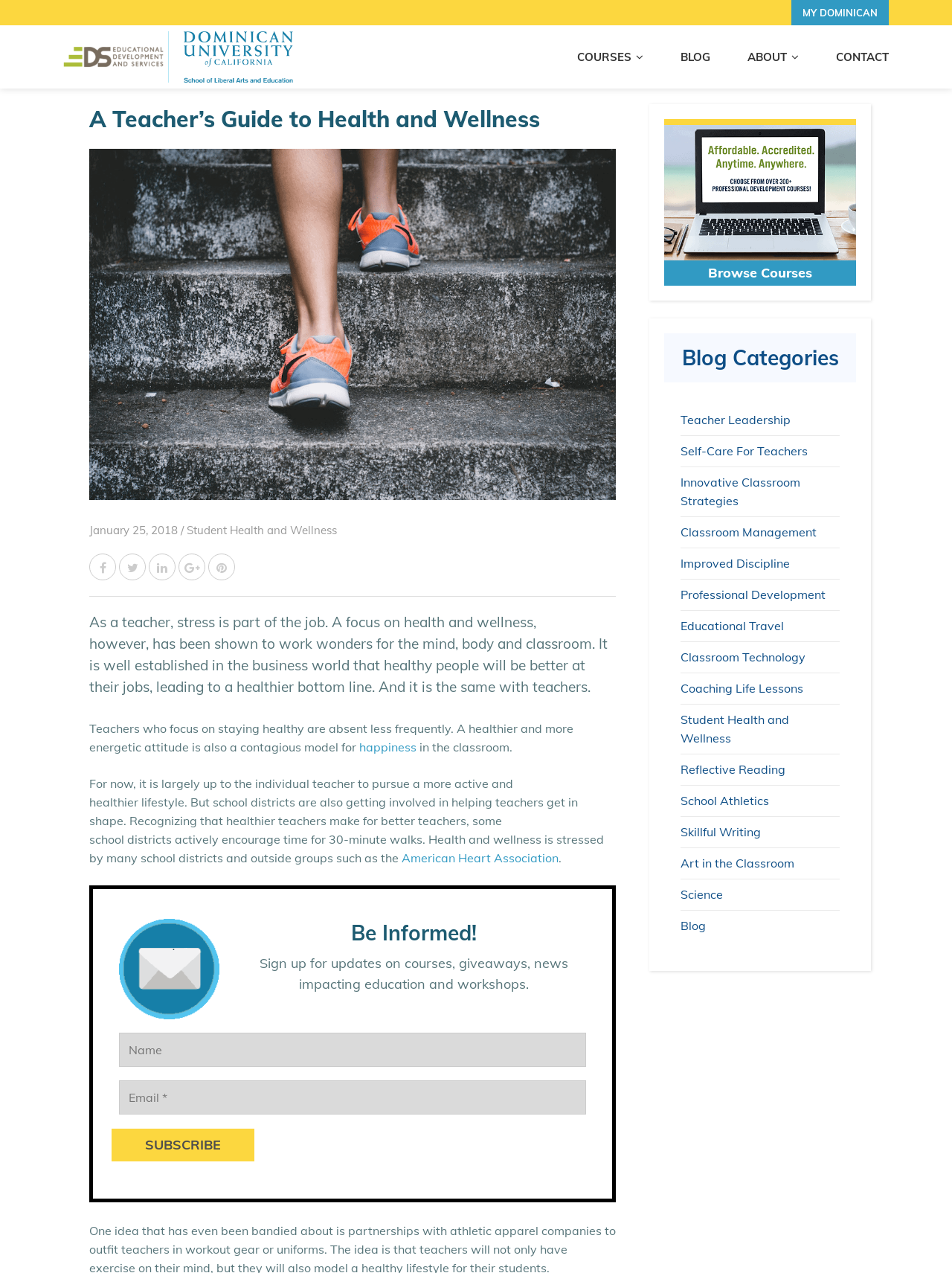Please examine the image and answer the question with a detailed explanation:
What is the main topic of this webpage?

Based on the webpage content, it is clear that the main topic is about the importance of health and wellness for teachers, and how it can impact their job performance and overall well-being.